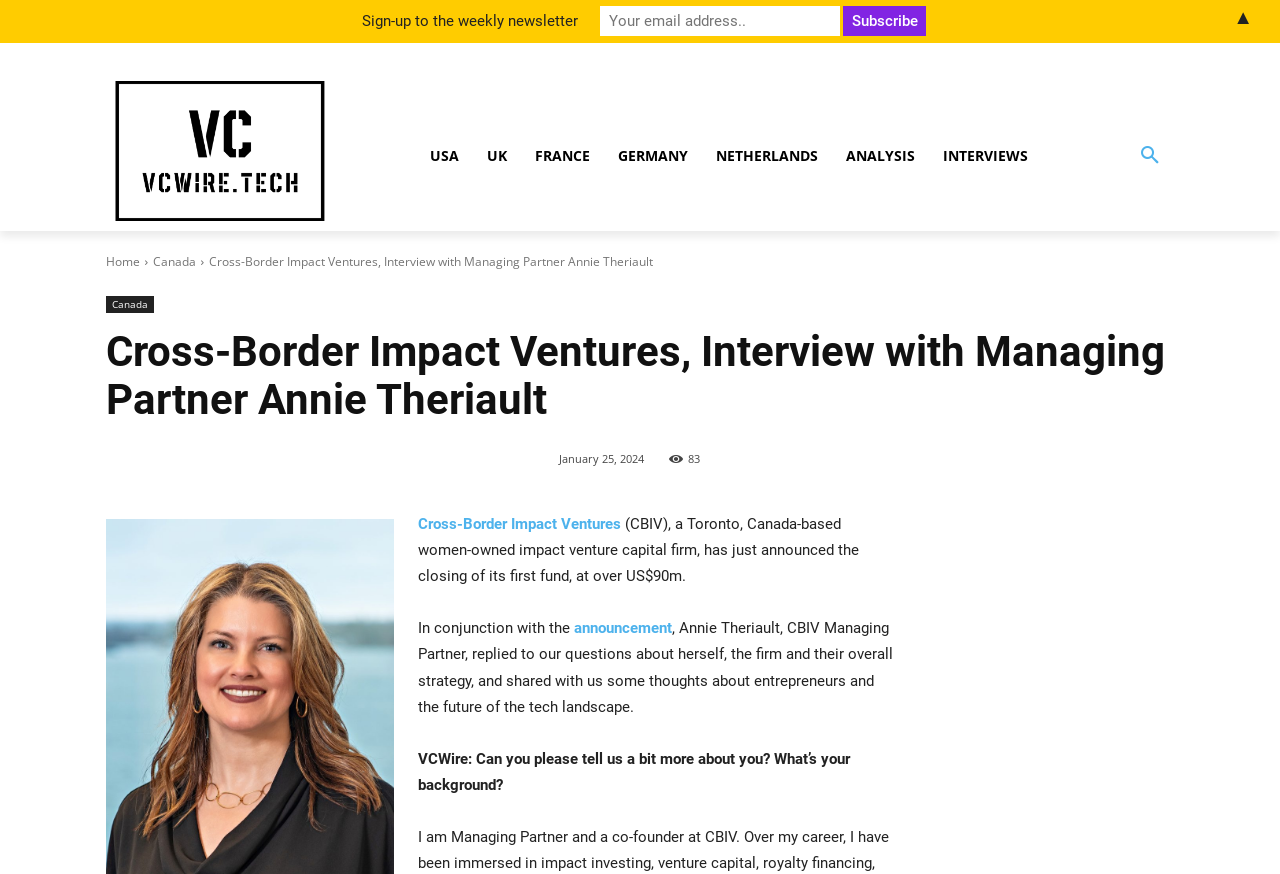Provide your answer in a single word or phrase: 
What is the amount of the fund announced by Cross-Border Impact Ventures?

over US$90m